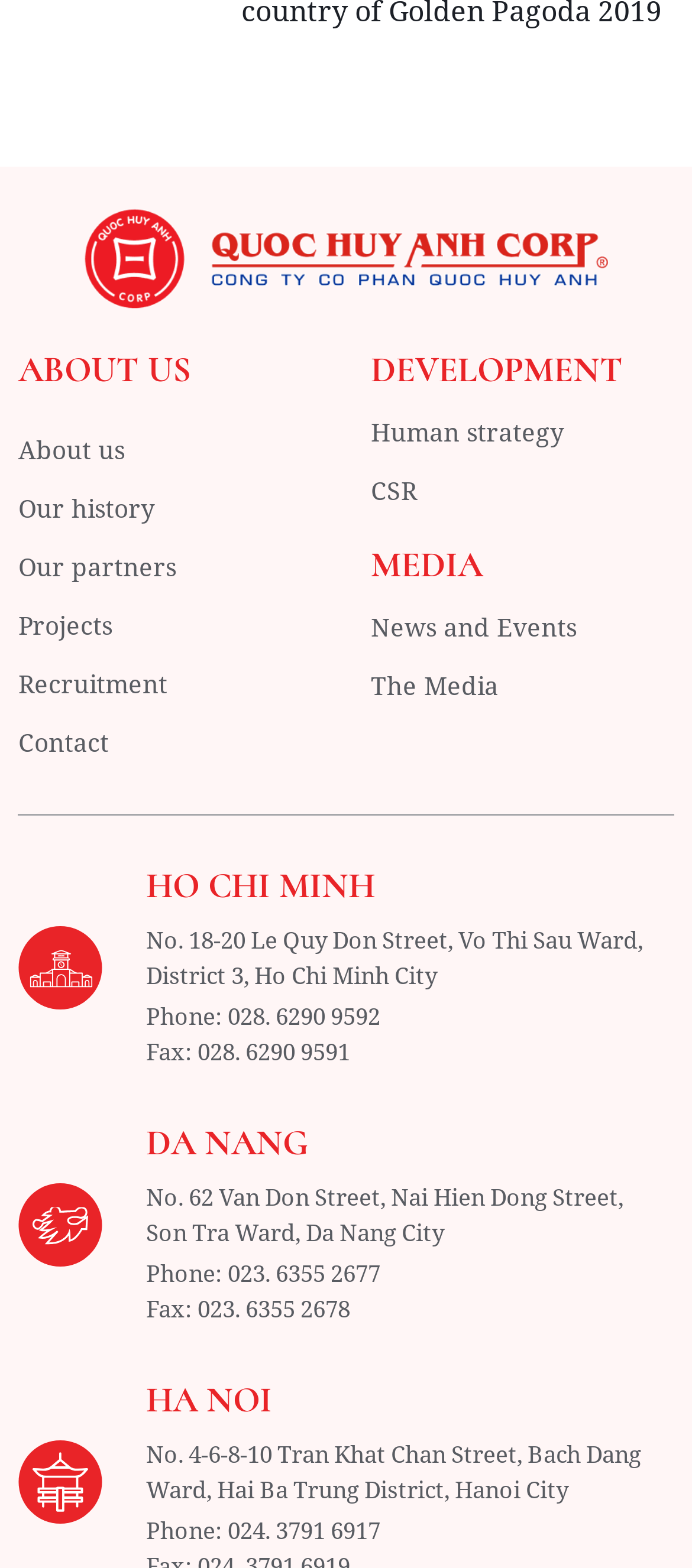Locate the bounding box coordinates for the element described below: "Recruitment". The coordinates must be four float values between 0 and 1, formatted as [left, top, right, bottom].

[0.027, 0.426, 0.242, 0.447]